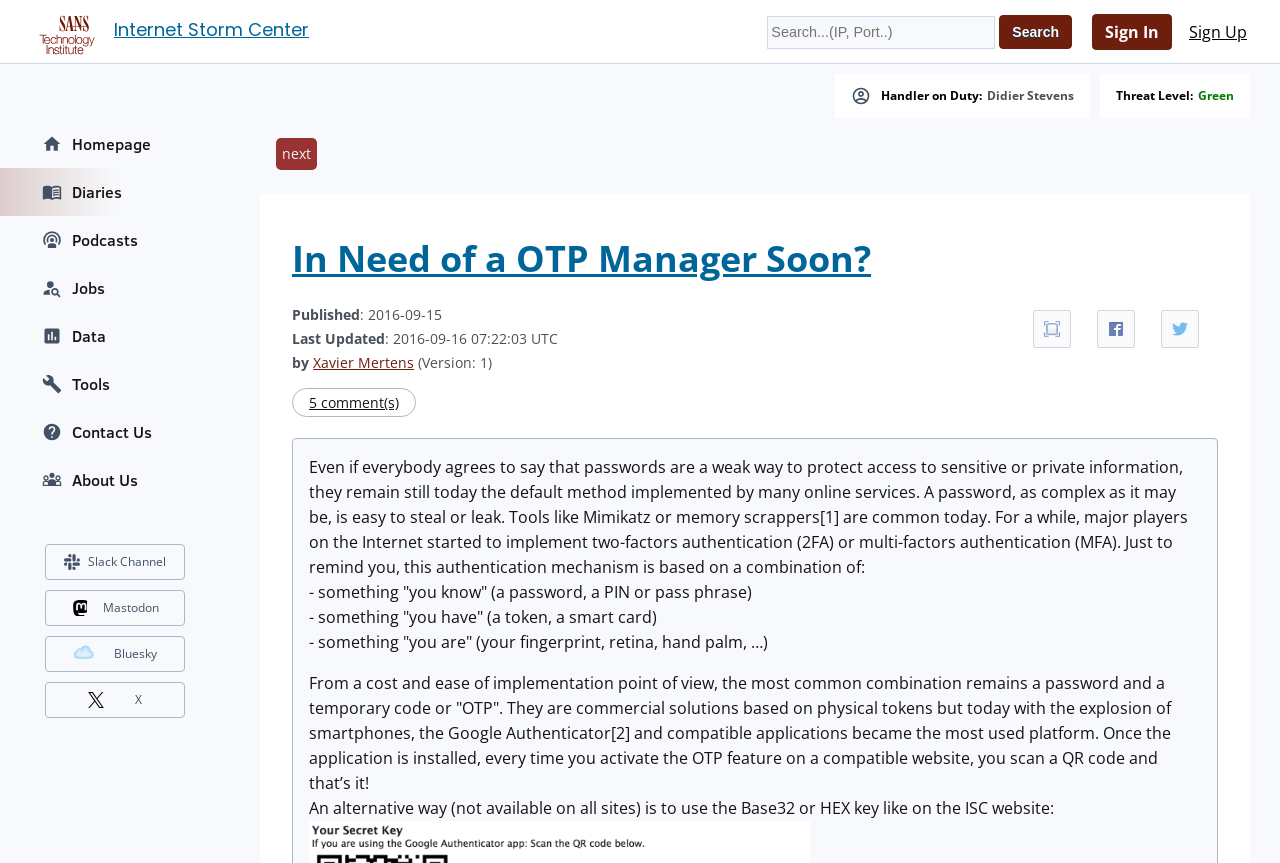Locate the bounding box for the described UI element: "Slack Channel". Ensure the coordinates are four float numbers between 0 and 1, formatted as [left, top, right, bottom].

[0.069, 0.637, 0.13, 0.665]